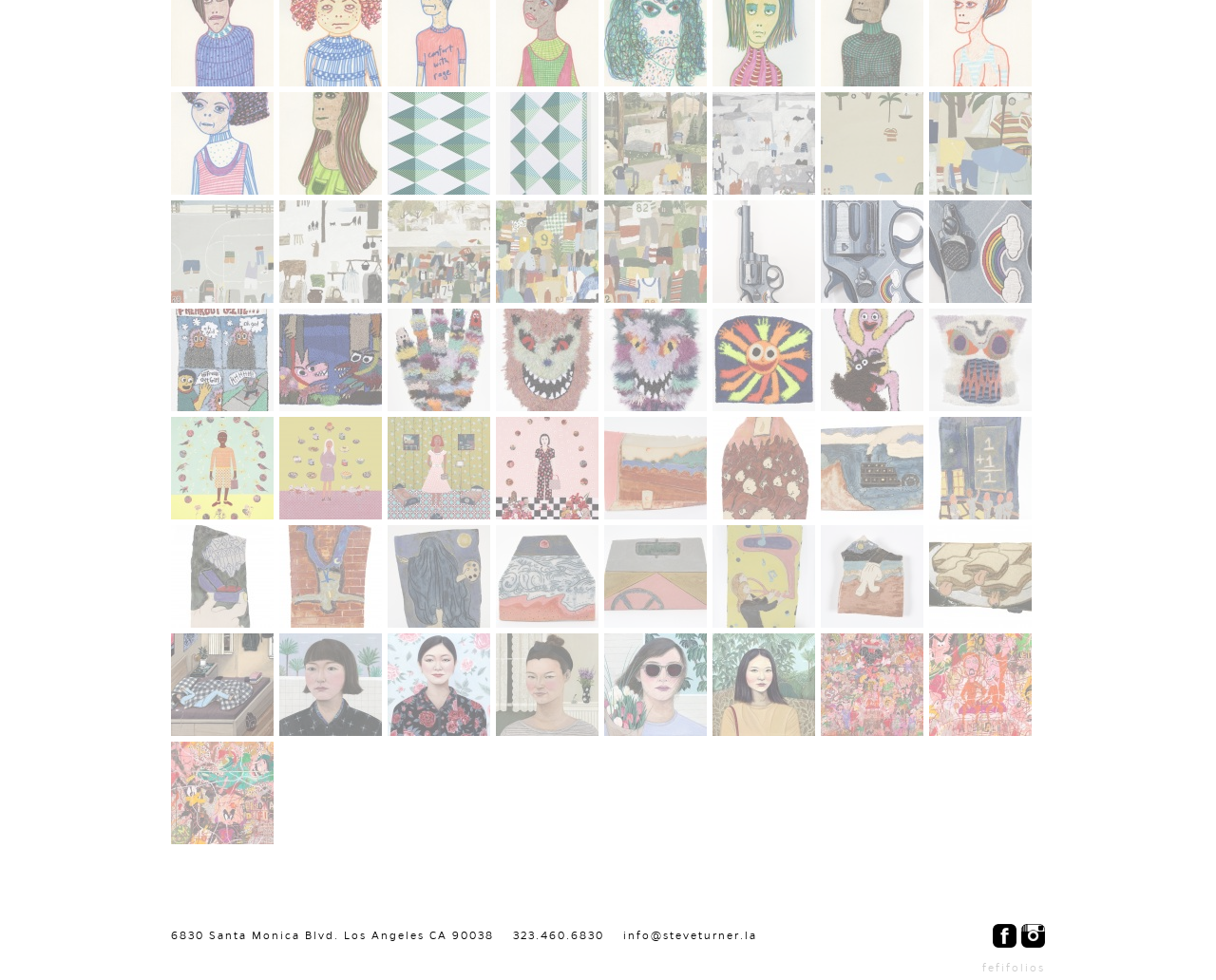Respond with a single word or phrase to the following question:
What is the last image on the webpage?

A Land Reform 16-9